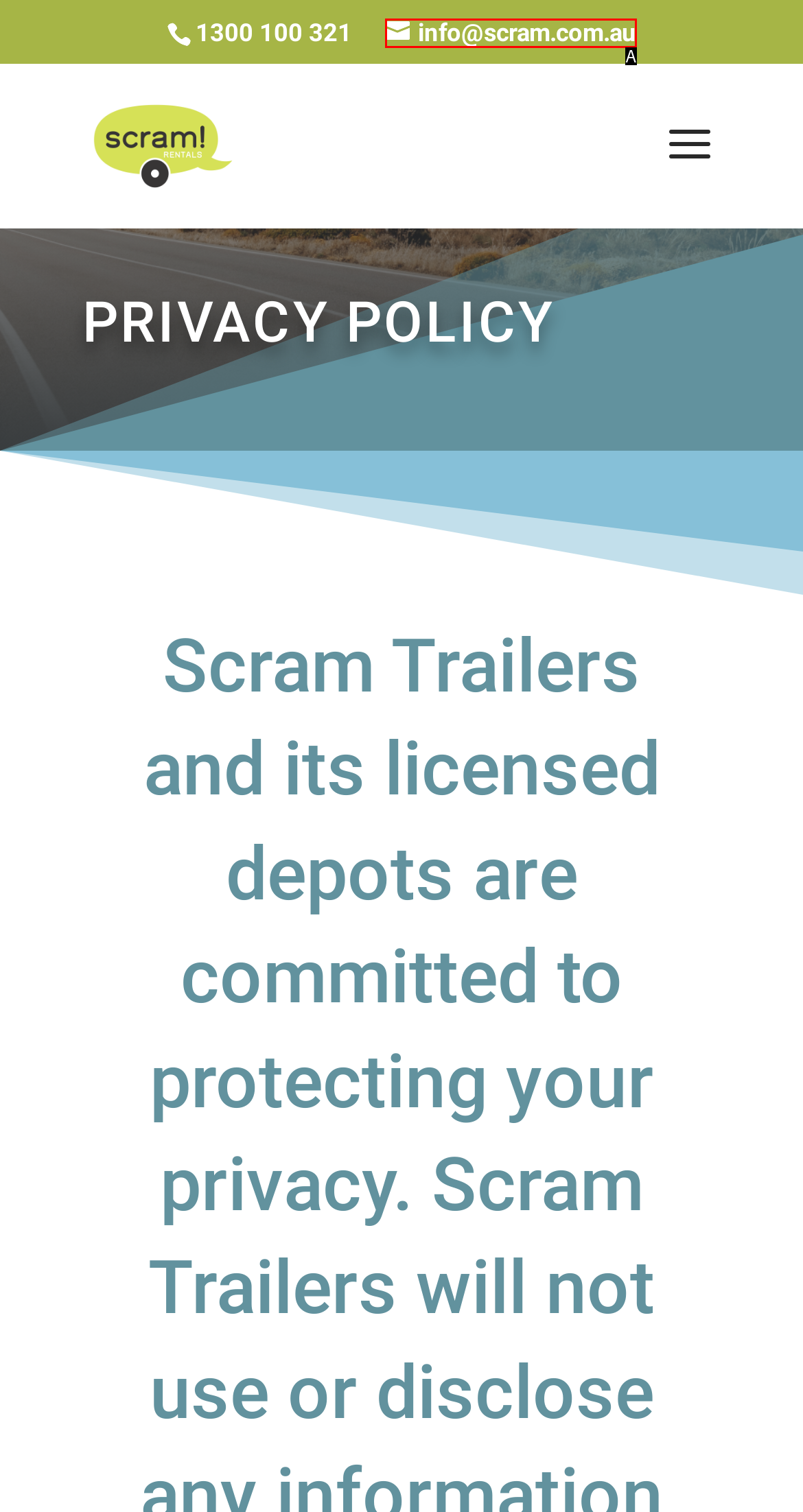With the description: info@scram.com.au, find the option that corresponds most closely and answer with its letter directly.

A